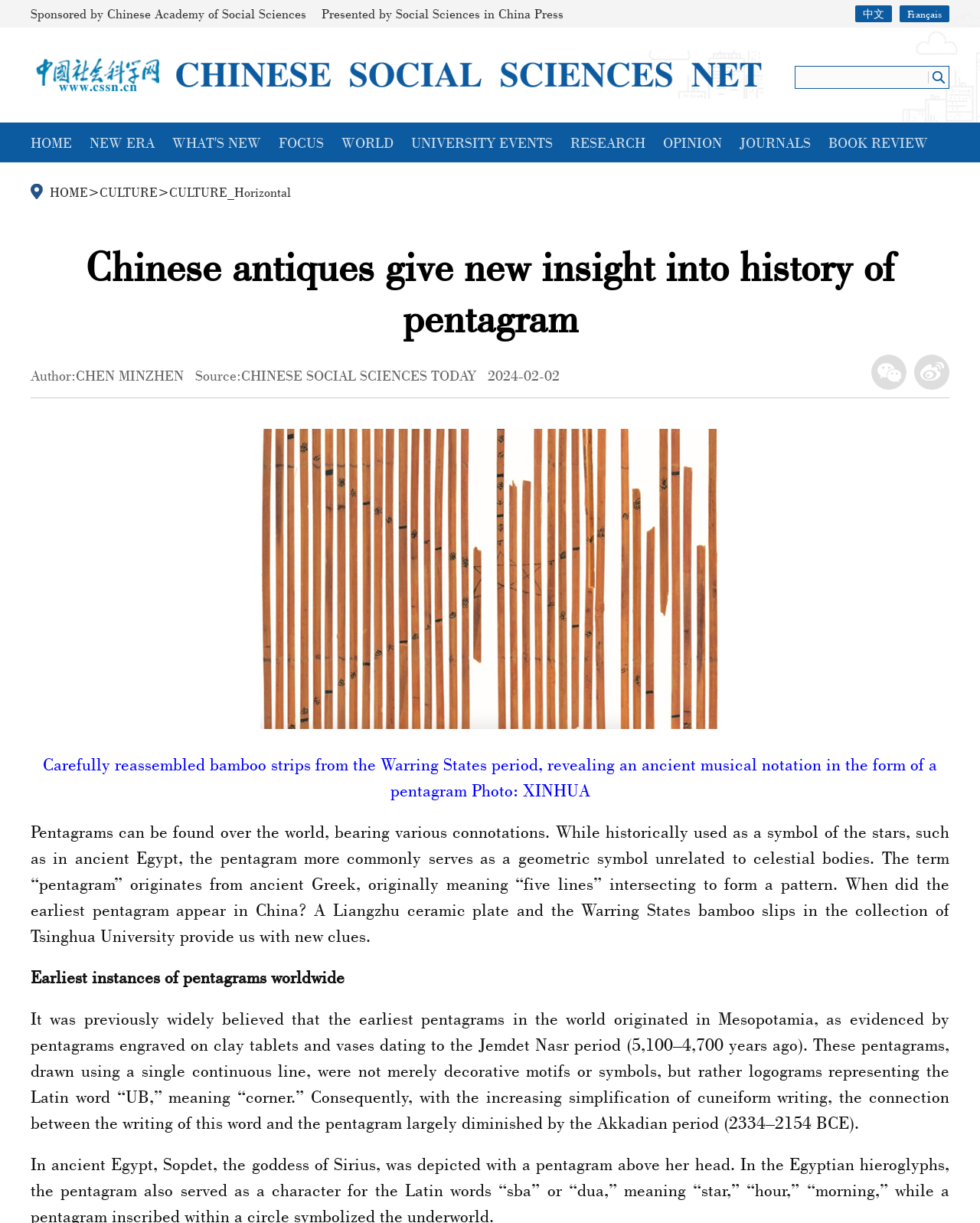Find the bounding box coordinates for the area you need to click to carry out the instruction: "Get information on how to help your loved one who needs bail". The coordinates should be four float numbers between 0 and 1, indicated as [left, top, right, bottom].

None